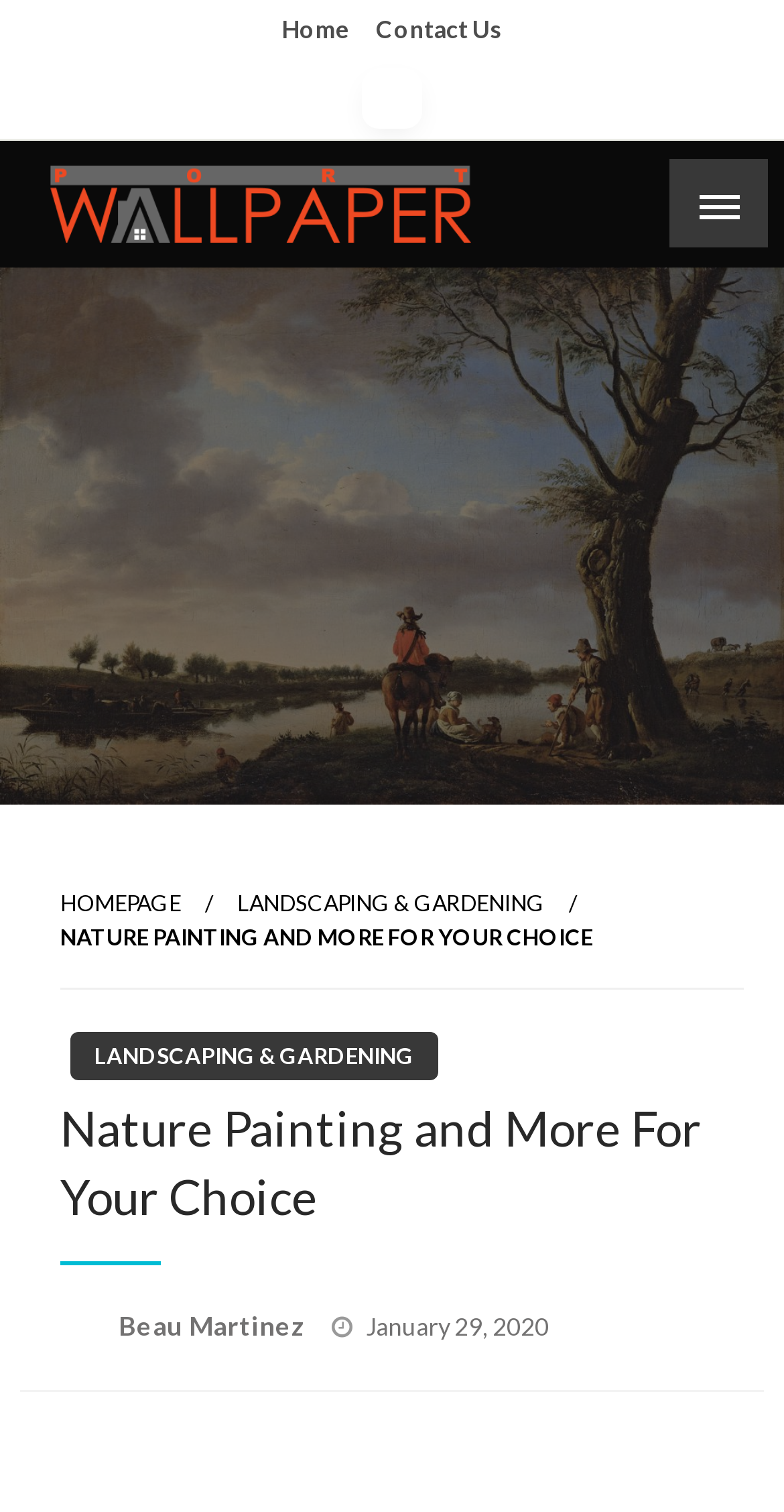Who is the author of the article?
Provide a detailed answer to the question using information from the image.

I found the answer by looking at the link element with the text 'Beau Martinez' which is located near the date of the article.